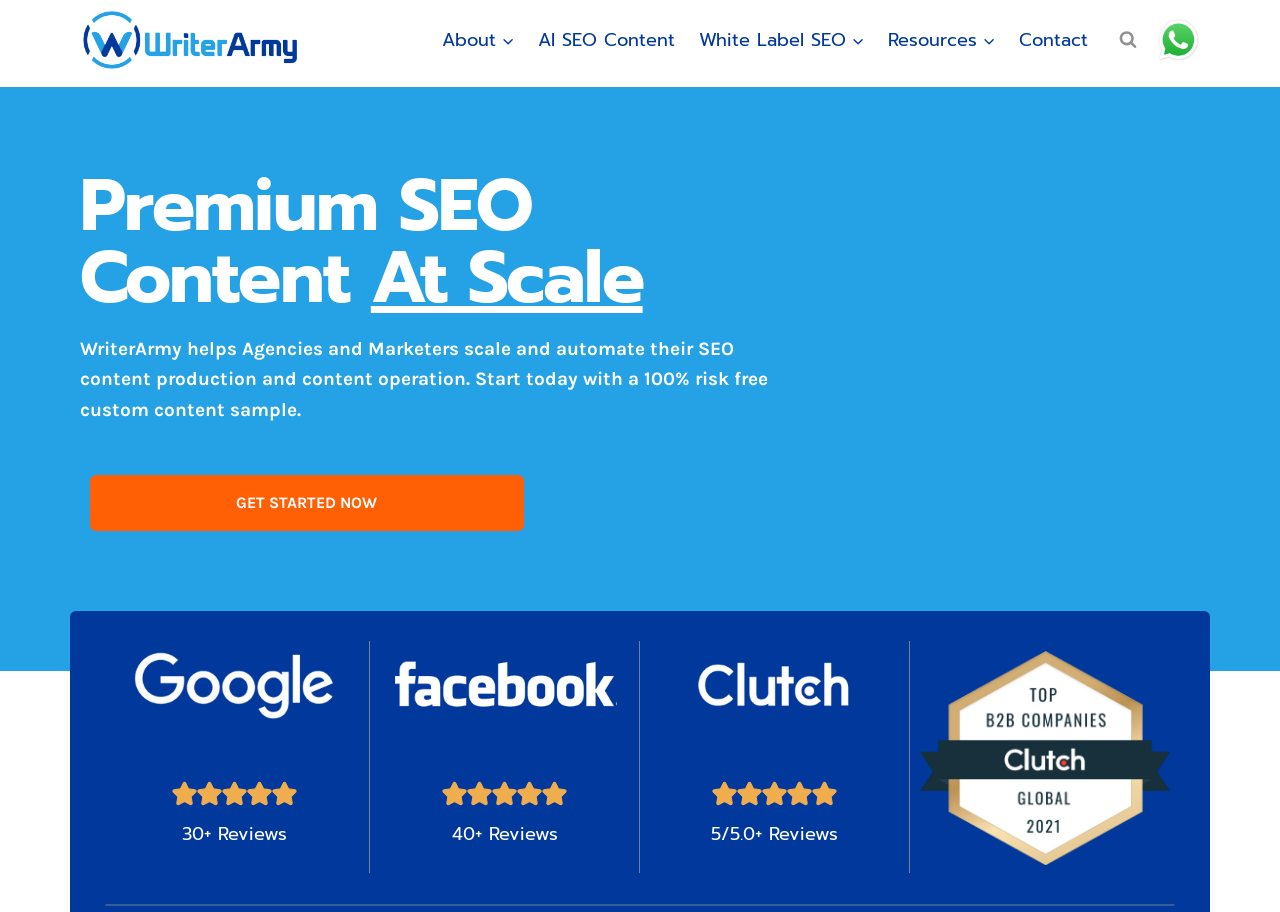Can you determine the bounding box coordinates of the area that needs to be clicked to fulfill the following instruction: "Navigate to About page"?

[0.336, 0.02, 0.411, 0.068]